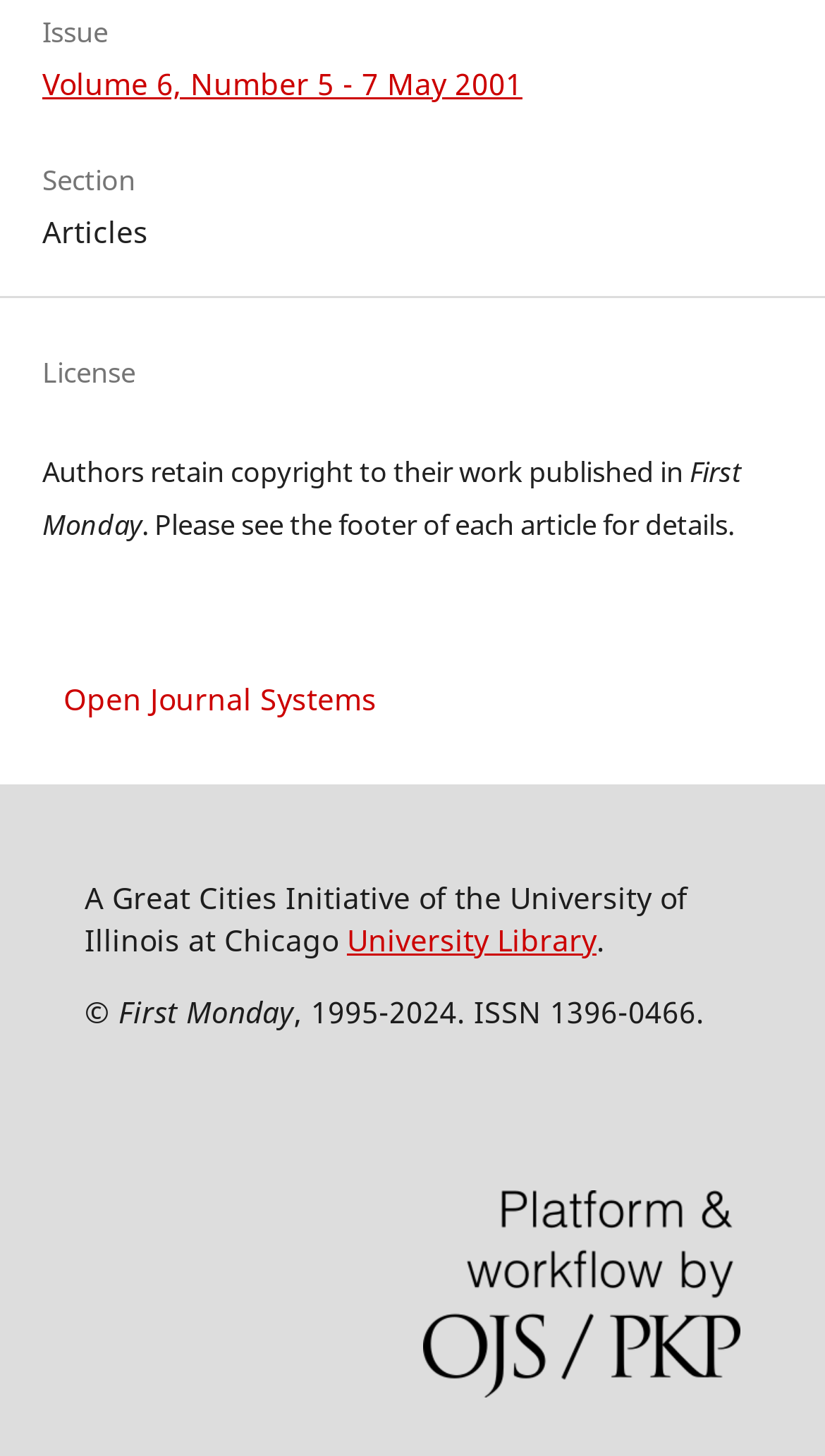Given the description "Open Journal Systems", determine the bounding box of the corresponding UI element.

[0.077, 0.466, 0.456, 0.494]